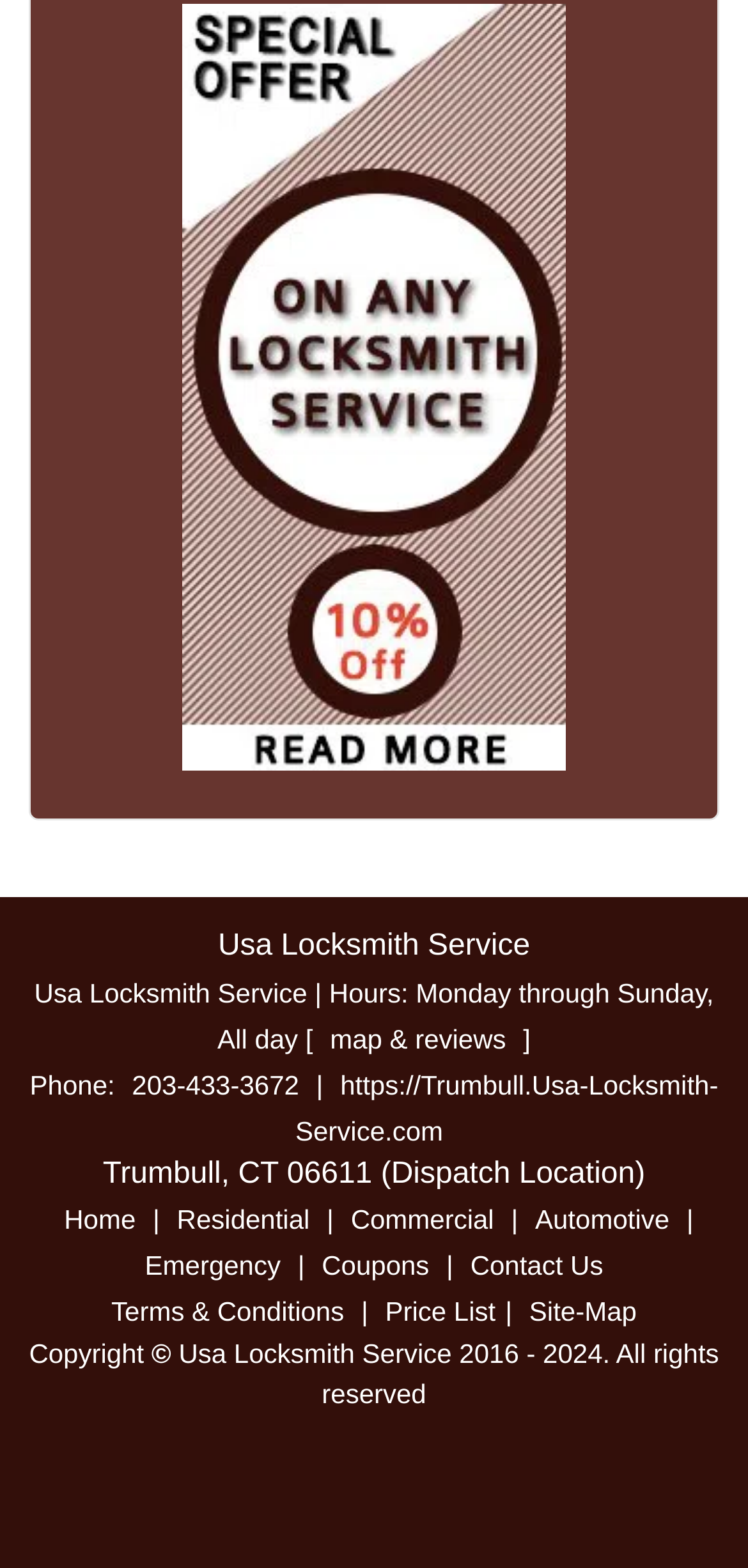By analyzing the image, answer the following question with a detailed response: What type of services does the locksmith offer?

I found the types of services by looking at the link elements with the texts 'Residential', 'Commercial', 'Automotive', and 'Emergency' which are located in the middle of the webpage.